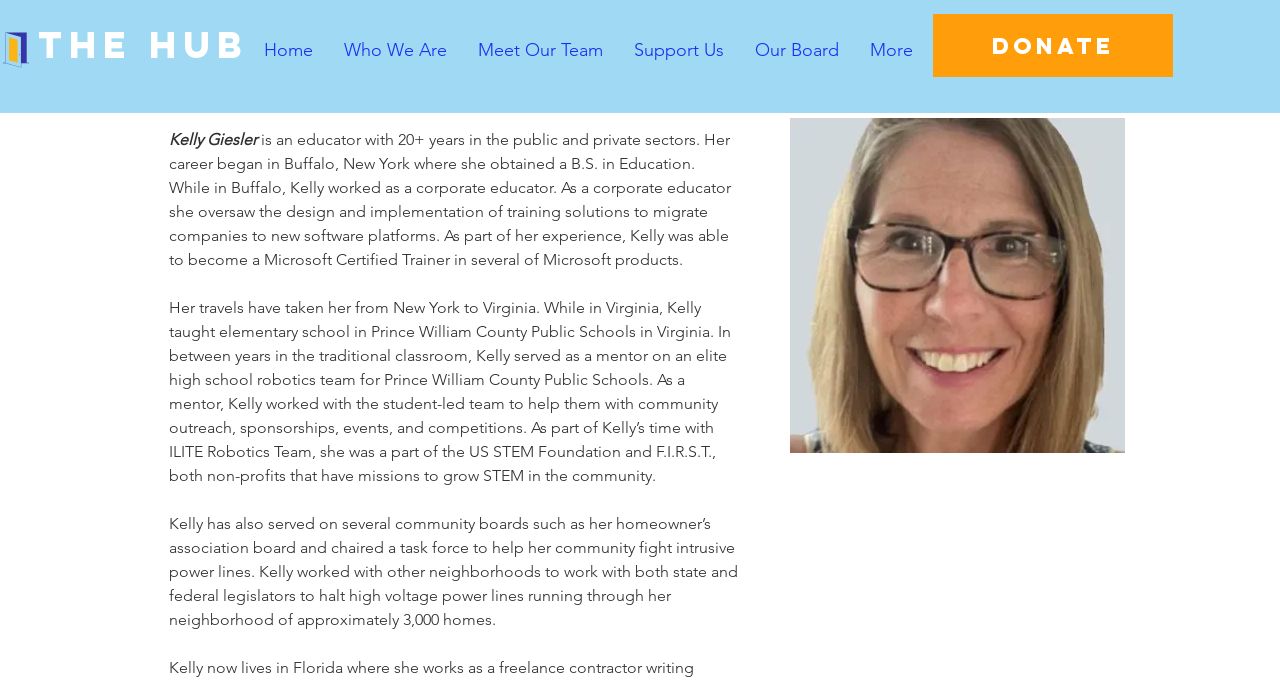Determine the bounding box coordinates for the region that must be clicked to execute the following instruction: "click DONATE".

[0.729, 0.02, 0.916, 0.112]